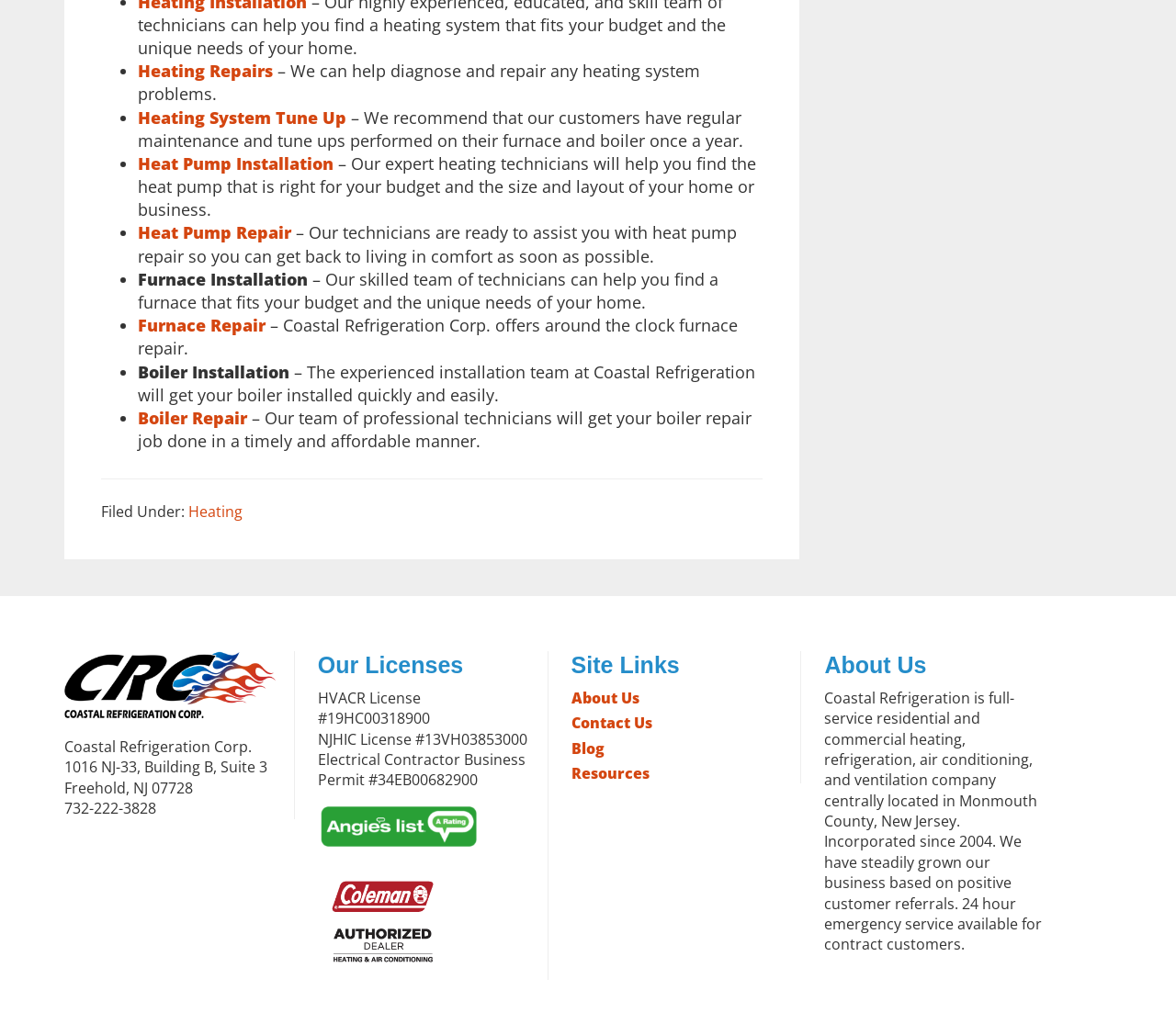Specify the bounding box coordinates of the region I need to click to perform the following instruction: "Click on Boiler Repair". The coordinates must be four float numbers in the range of 0 to 1, i.e., [left, top, right, bottom].

[0.117, 0.397, 0.21, 0.419]